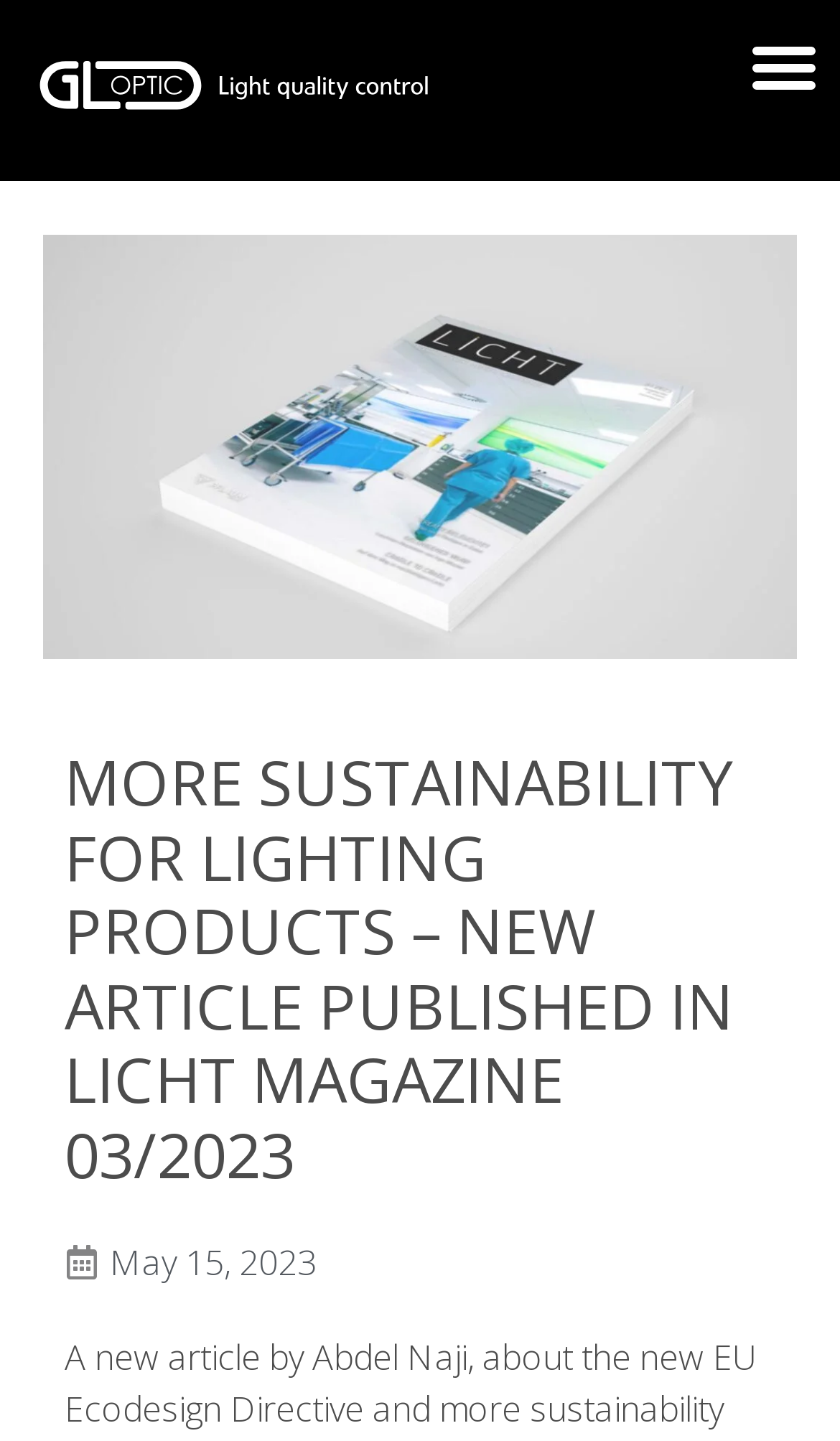What is the date of the article?
Give a detailed and exhaustive answer to the question.

I found the date of the article by looking at the link element with the text 'May 15, 2023' which is located below the main heading of the webpage.